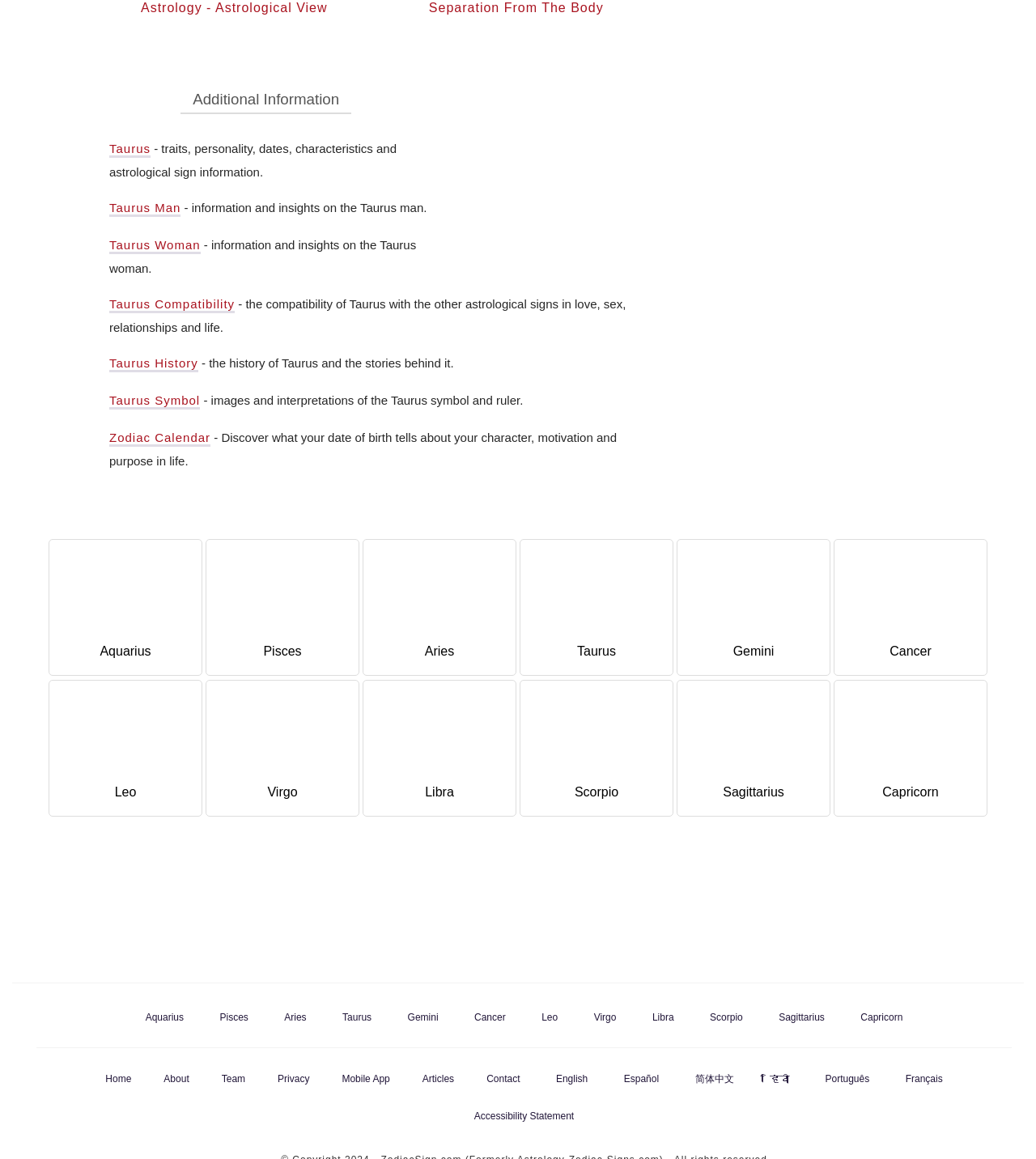Use the details in the image to answer the question thoroughly: 
How many astrological signs are listed on the webpage?

I counted the links with astrological sign names, such as 'Aquarius', 'Pisces', 'Aries', and so on, and found 12 of them, which suggests that there are 12 astrological signs listed on the webpage.